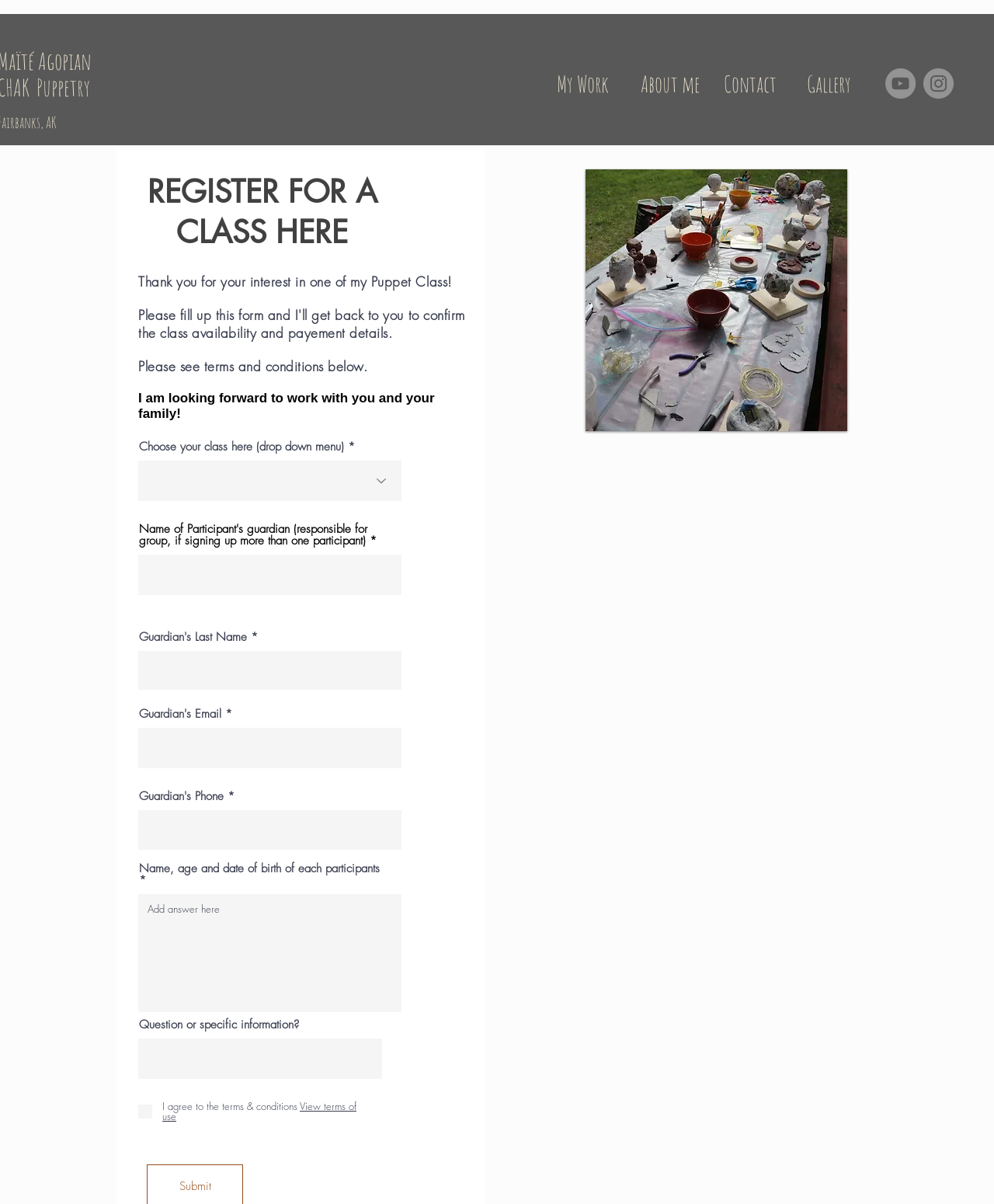Please give a succinct answer using a single word or phrase:
What is the purpose of this webpage?

Register for a class